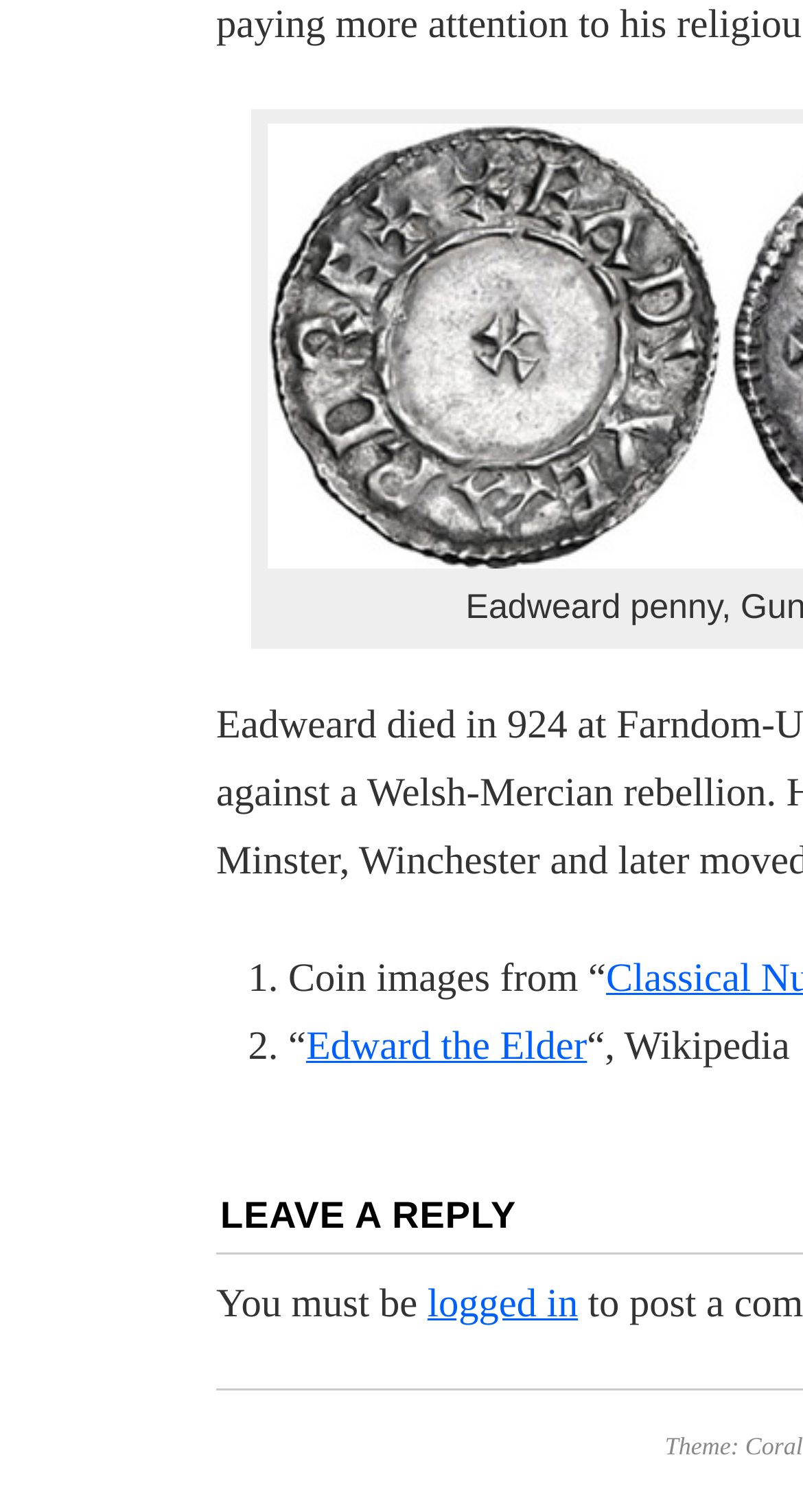Who is mentioned in the second list item?
Provide a one-word or short-phrase answer based on the image.

Edward the Elder